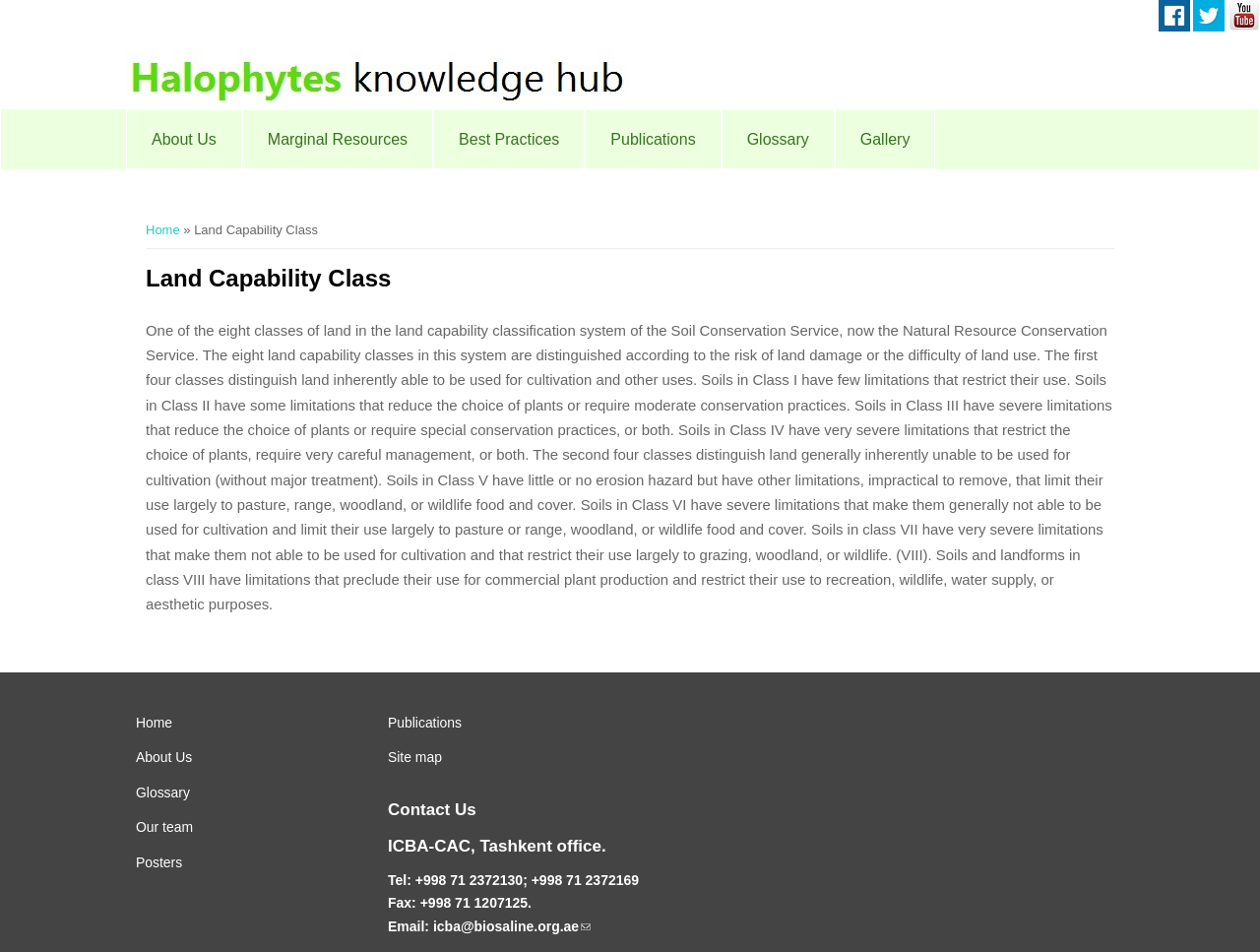Convey a detailed summary of the webpage, mentioning all key elements.

The webpage is about Land Capability Class and Halophytes. At the top left corner, there is a link to "Skip to main content". On the top right corner, there are three links with no text. Below these links, there is a logo image. 

The main navigation menu is located at the top center of the page, consisting of links to "About Us", "Marginal Resources", "Best Practices", "Publications", "Glossary", and "Gallery". 

Below the navigation menu, there is a "You are here" section, indicating the current page location. It is followed by a breadcrumb trail, showing the path from "Home" to "Land Capability Class". 

The main content of the page is divided into two sections. The first section is a heading "Land Capability Class", followed by a detailed description of the land capability classification system. This system categorizes land into eight classes based on the risk of land damage or the difficulty of land use. 

The second section is located at the bottom of the page and contains links to "Home", "About Us", "Glossary", "Our team", "Posters", "Publications", and "Site map". There is also a "Contact Us" section, providing the contact information of ICBA-CAC, Tashkent office, including phone numbers, fax number, and email address.